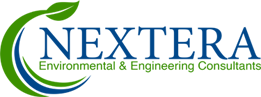Describe the image with as much detail as possible.

The image features the logo of Nextera Environmental & Engineering Consultants, prominently showcasing the company's commitment to environmental sustainability and engineering excellence. The design incorporates a vibrant green leaf symbol, reflecting the company's focus on ecological responsibility, alongside the name "NEXTERA" rendered in bold blue lettering. Below the main title, "Environmental & Engineering Consultants" is elegantly inscribed, emphasizing the dual expertise offered by the firm. This logo encapsulates Nextera’s mission to provide innovative solutions in environmental and engineering consulting, aimed at fostering sustainable development practices.